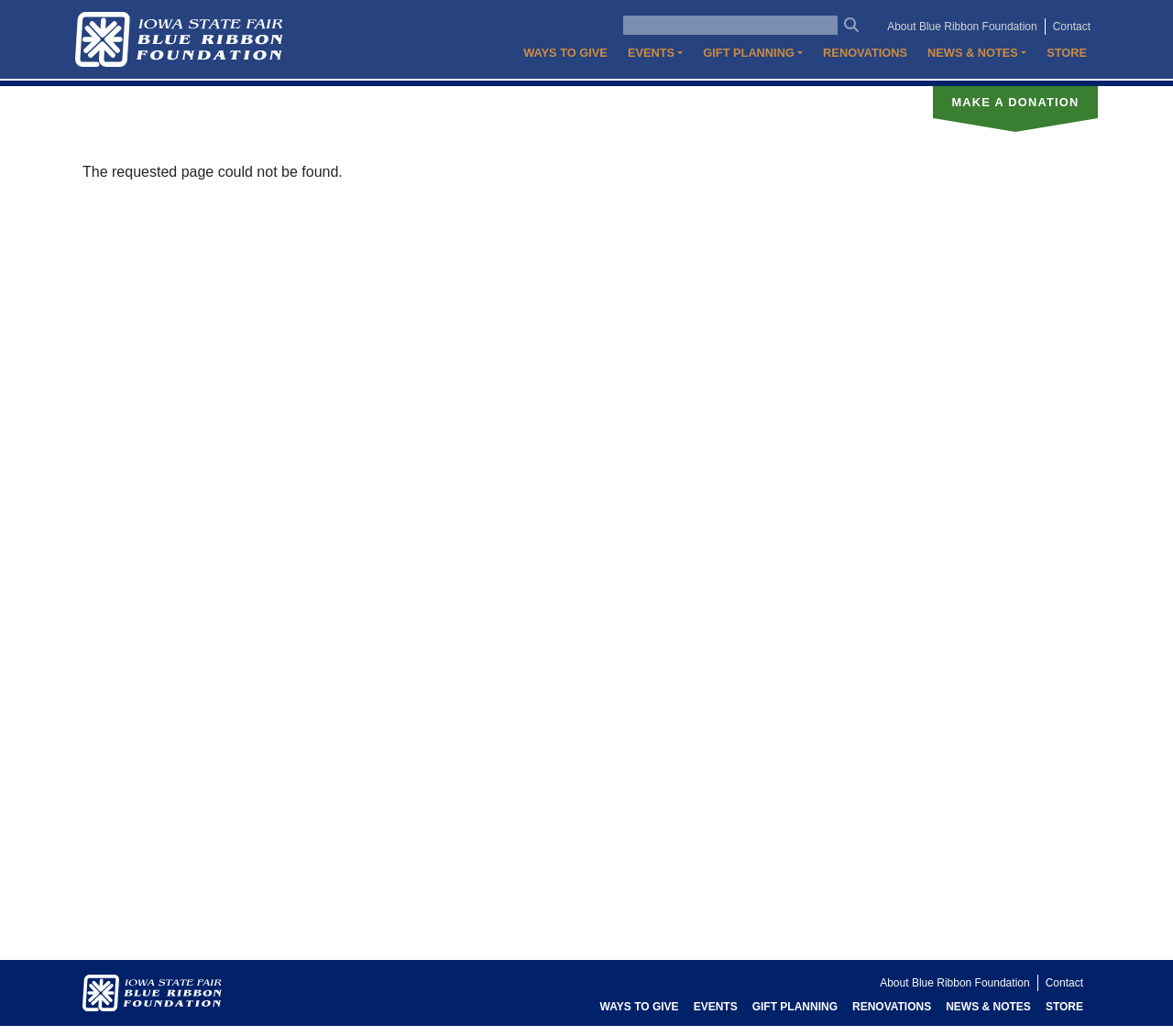Determine the bounding box coordinates of the clickable region to follow the instruction: "View the EVENTS page".

[0.526, 0.041, 0.592, 0.061]